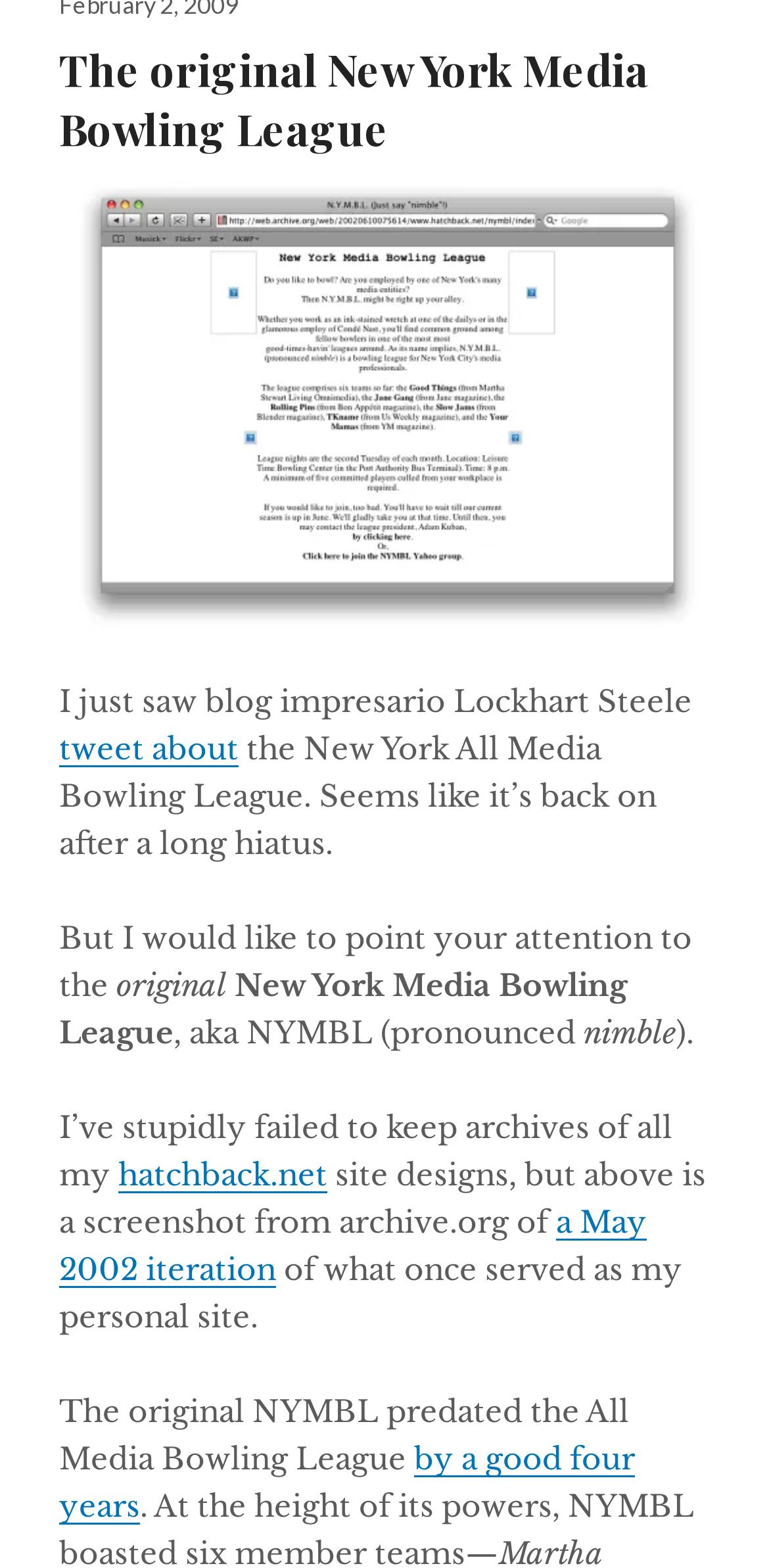Predict the bounding box for the UI component with the following description: "hatchback.net".

[0.154, 0.737, 0.426, 0.761]